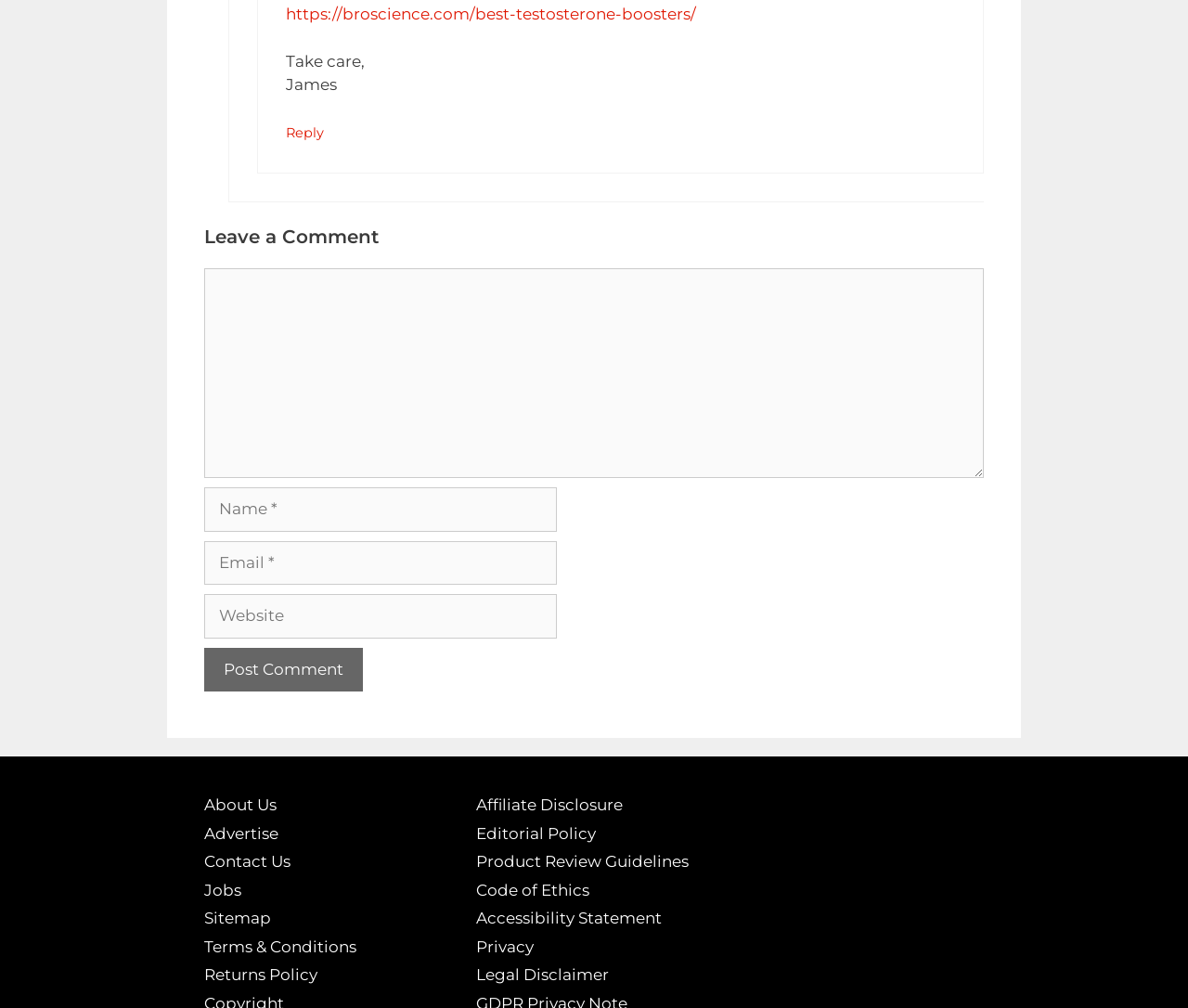Locate the bounding box of the UI element defined by this description: "parent_node: Comment name="url" placeholder="Website"". The coordinates should be given as four float numbers between 0 and 1, formatted as [left, top, right, bottom].

[0.172, 0.59, 0.469, 0.633]